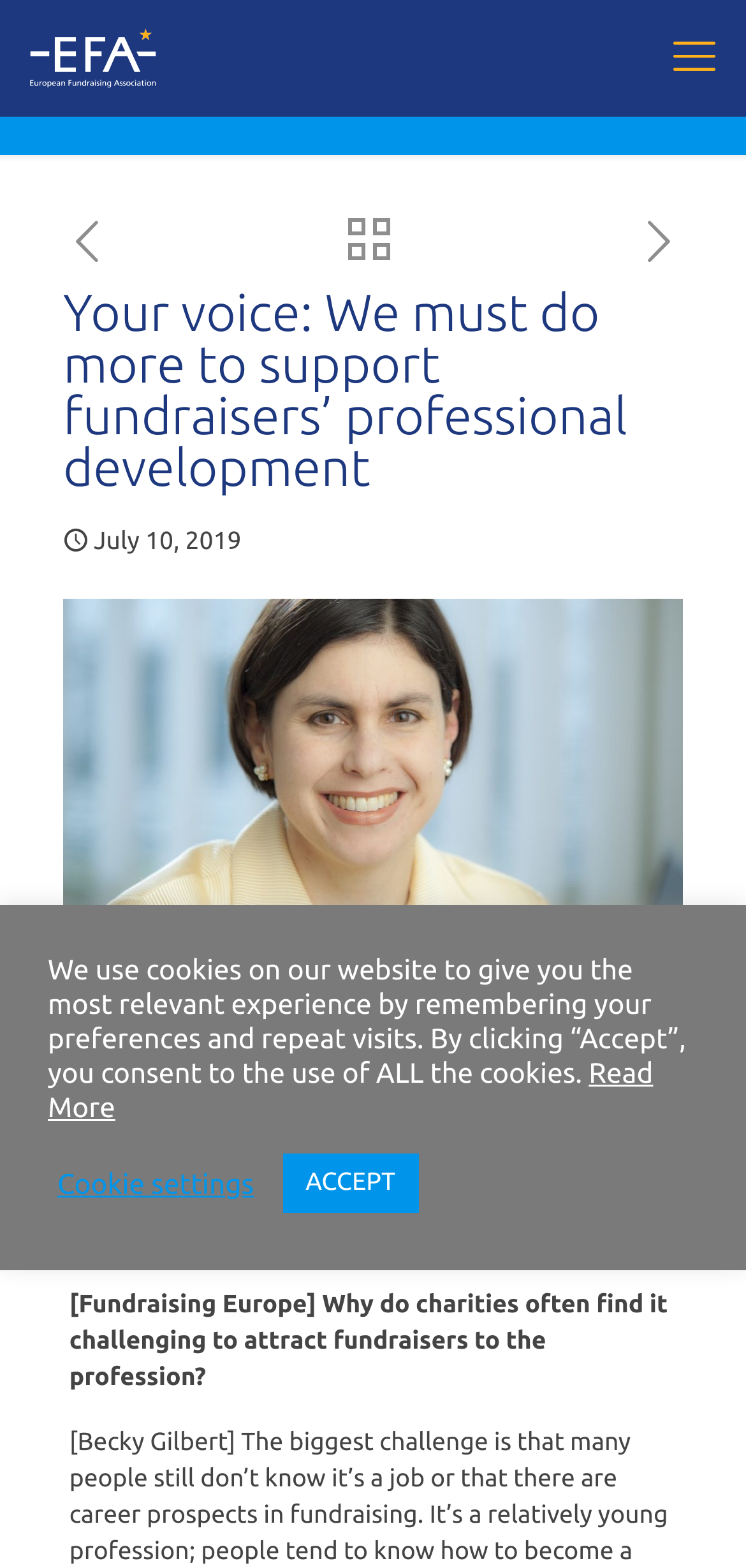What is the principal heading displayed on the webpage?

Your voice: We must do more to support fundraisers’ professional development